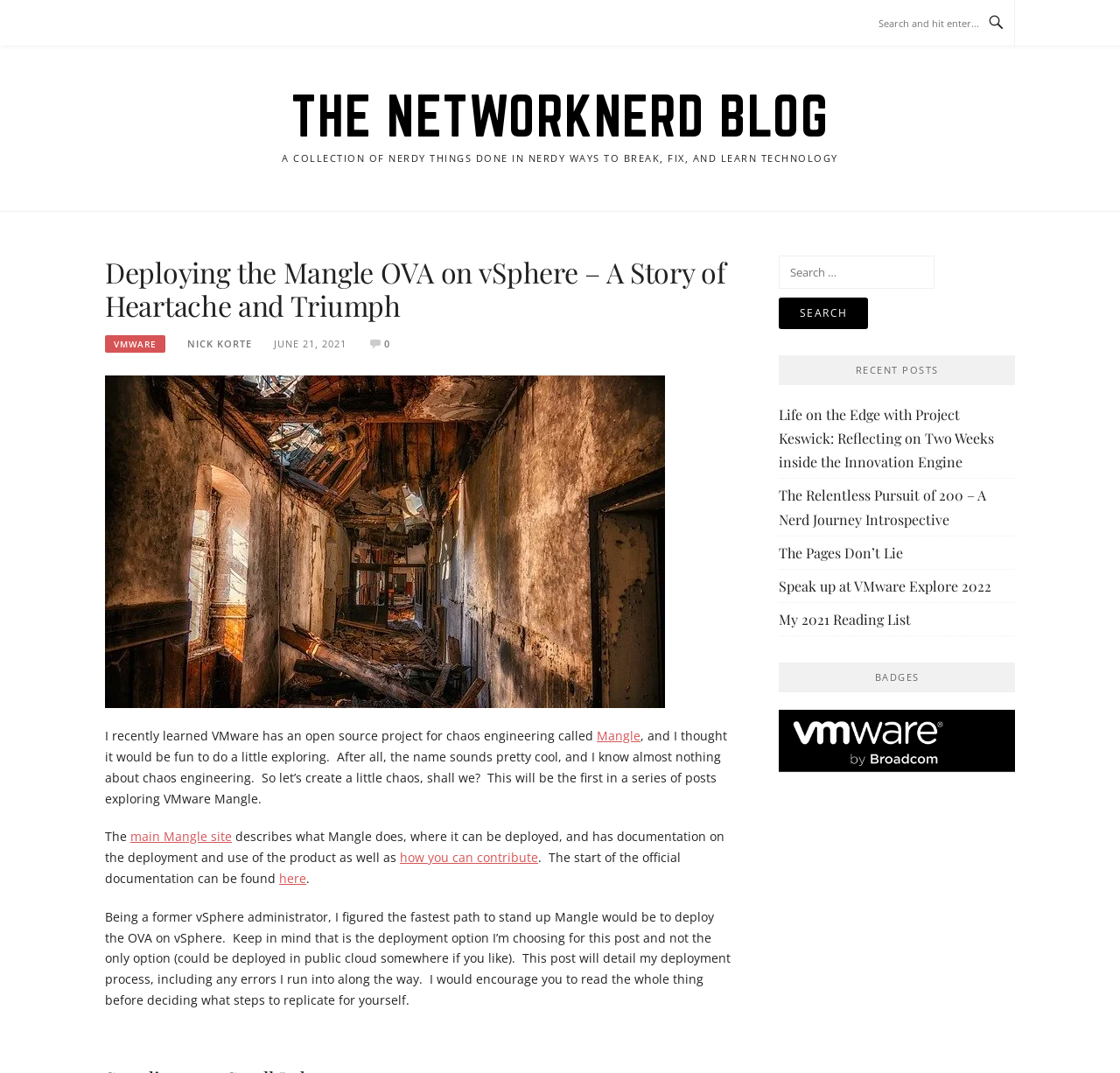Determine the bounding box coordinates for the HTML element described here: "name="s" placeholder="Search and hit enter..."".

[0.784, 0.015, 0.878, 0.03]